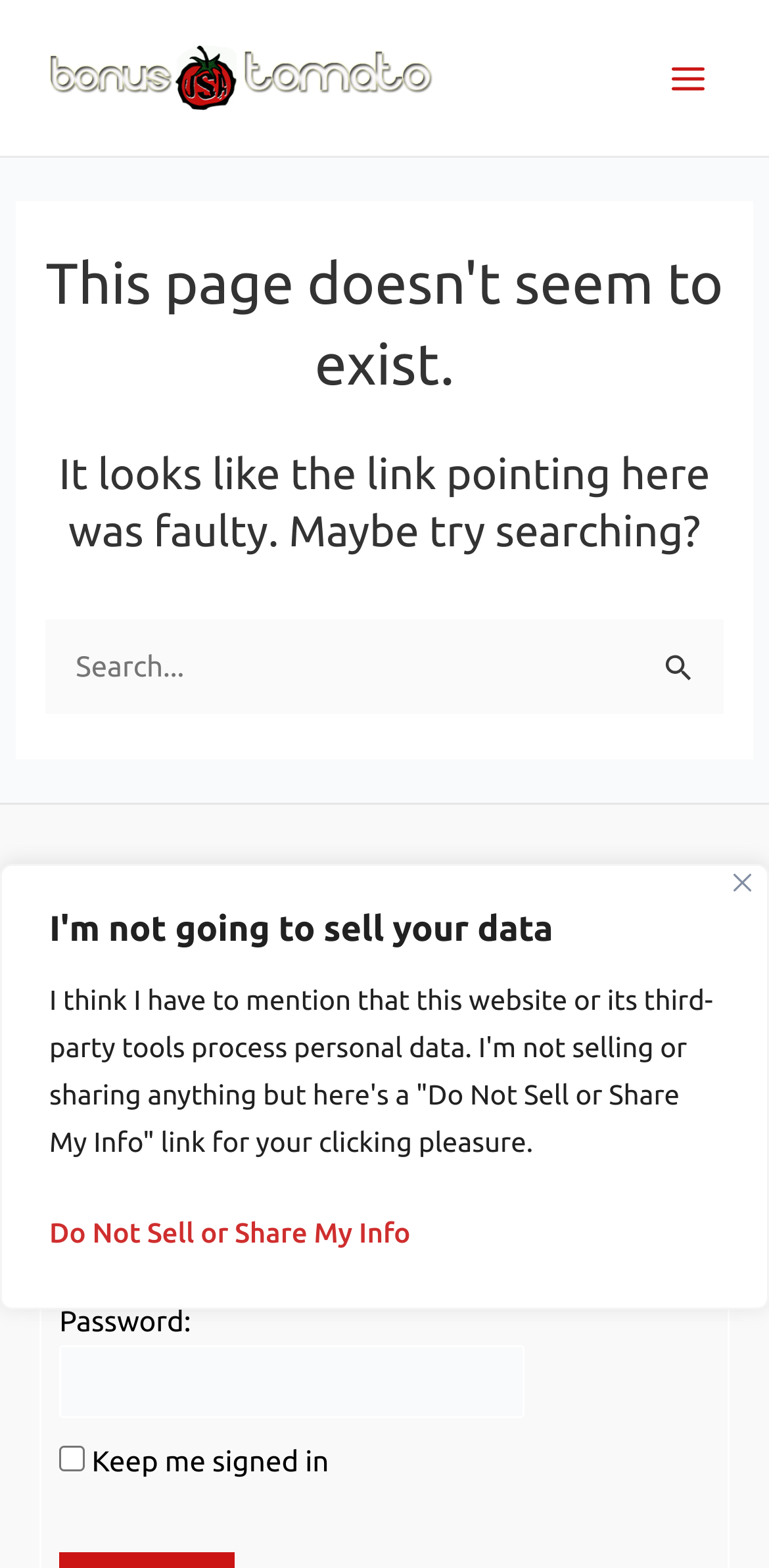Locate the UI element described by parent_node: Search for: value="Search" in the provided webpage screenshot. Return the bounding box coordinates in the format (top-left x, top-left y, bottom-right x, bottom-right y), ensuring all values are between 0 and 1.

[0.827, 0.394, 0.942, 0.445]